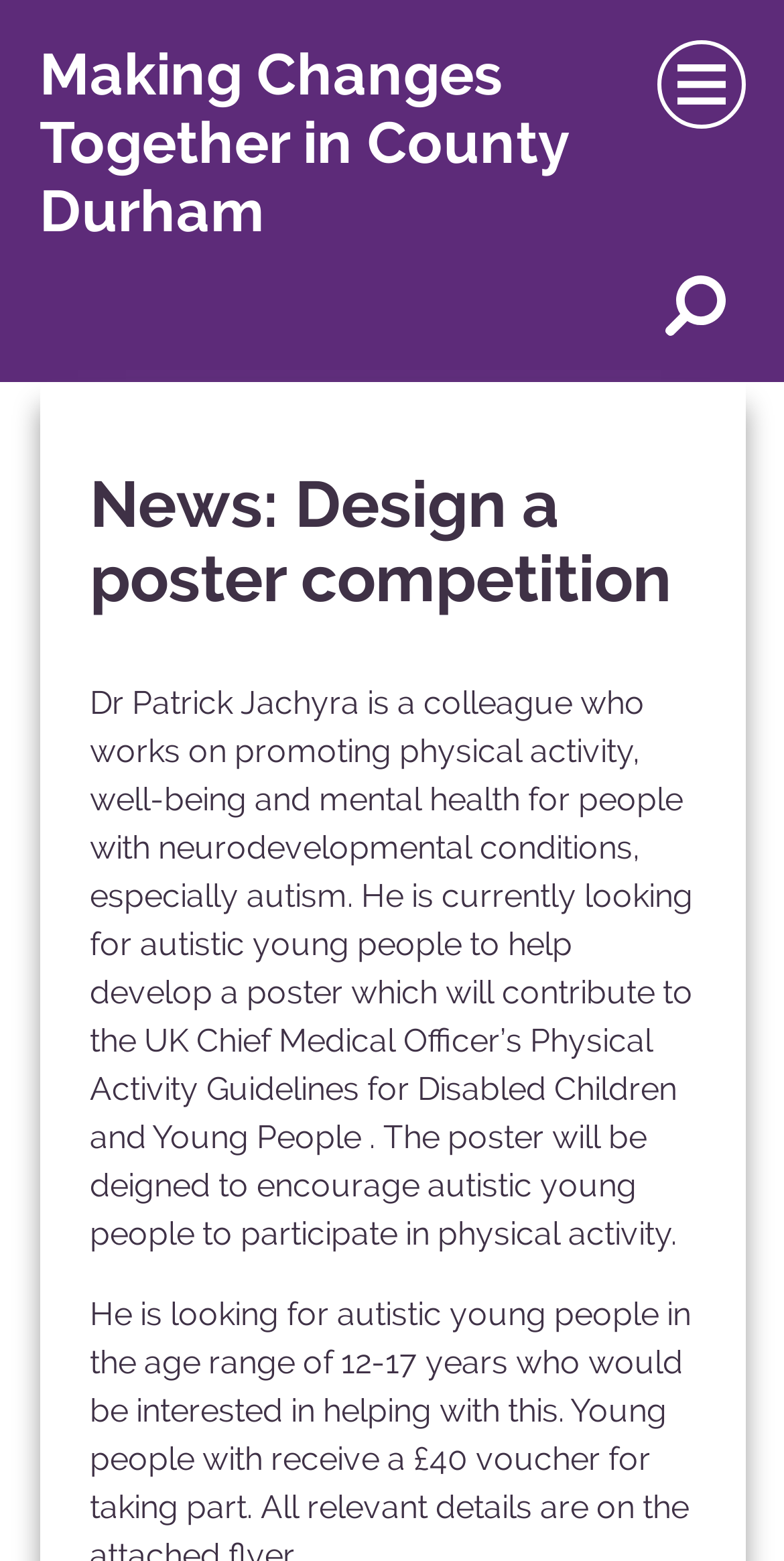Given the description of a UI element: "value="Search"", identify the bounding box coordinates of the matching element in the webpage screenshot.

[0.835, 0.17, 0.937, 0.222]